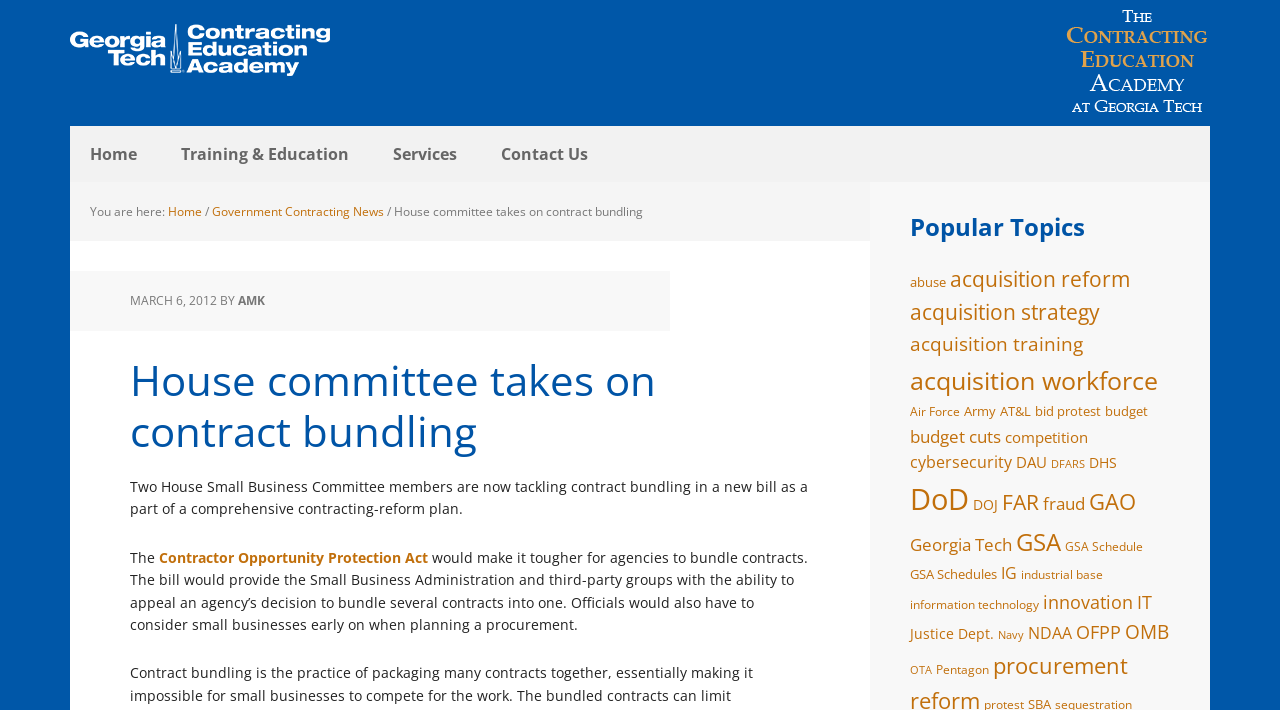Find the bounding box coordinates of the element to click in order to complete this instruction: "Learn about 'Contractor Opportunity Protection Act'". The bounding box coordinates must be four float numbers between 0 and 1, denoted as [left, top, right, bottom].

[0.124, 0.771, 0.334, 0.798]